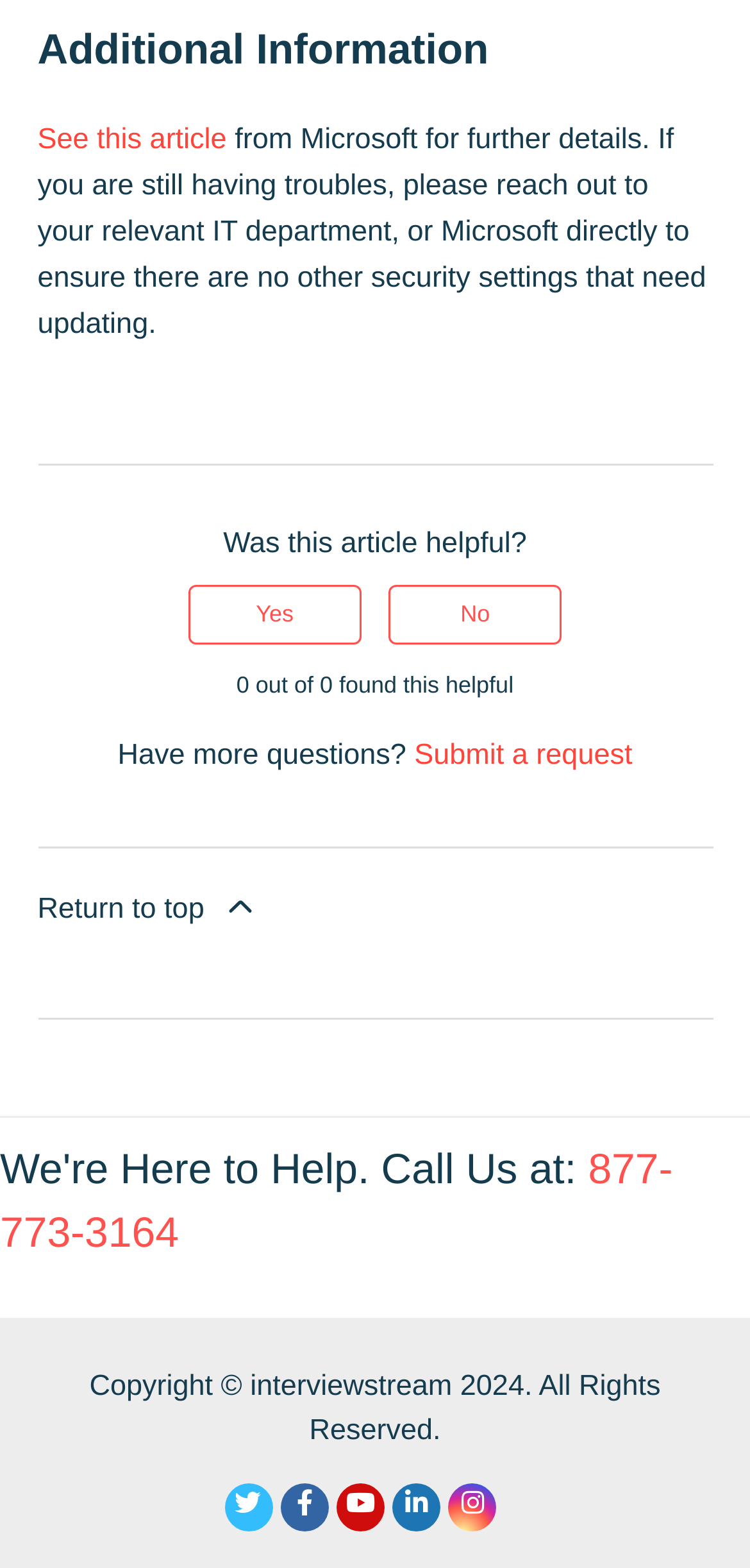Give a one-word or short phrase answer to the question: 
Can you return to the top of the webpage?

Yes